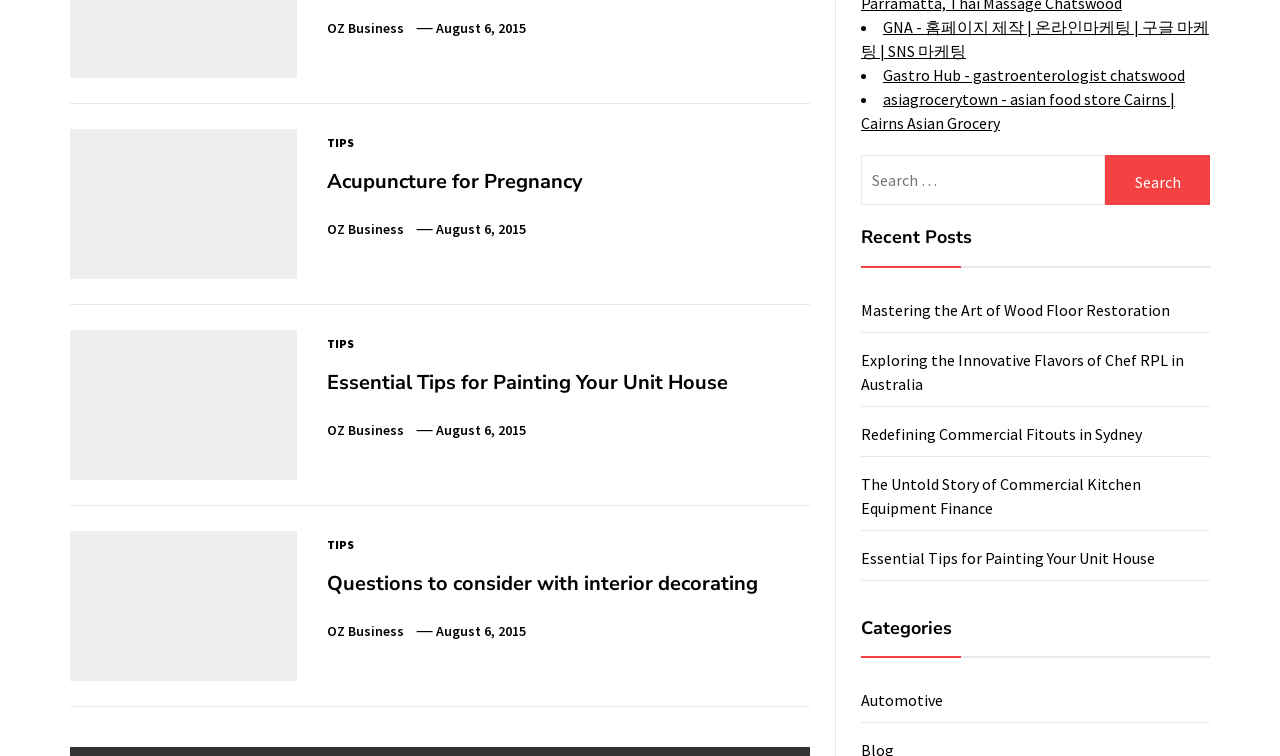What is the purpose of the search box?
Respond with a short answer, either a single word or a phrase, based on the image.

Search for posts